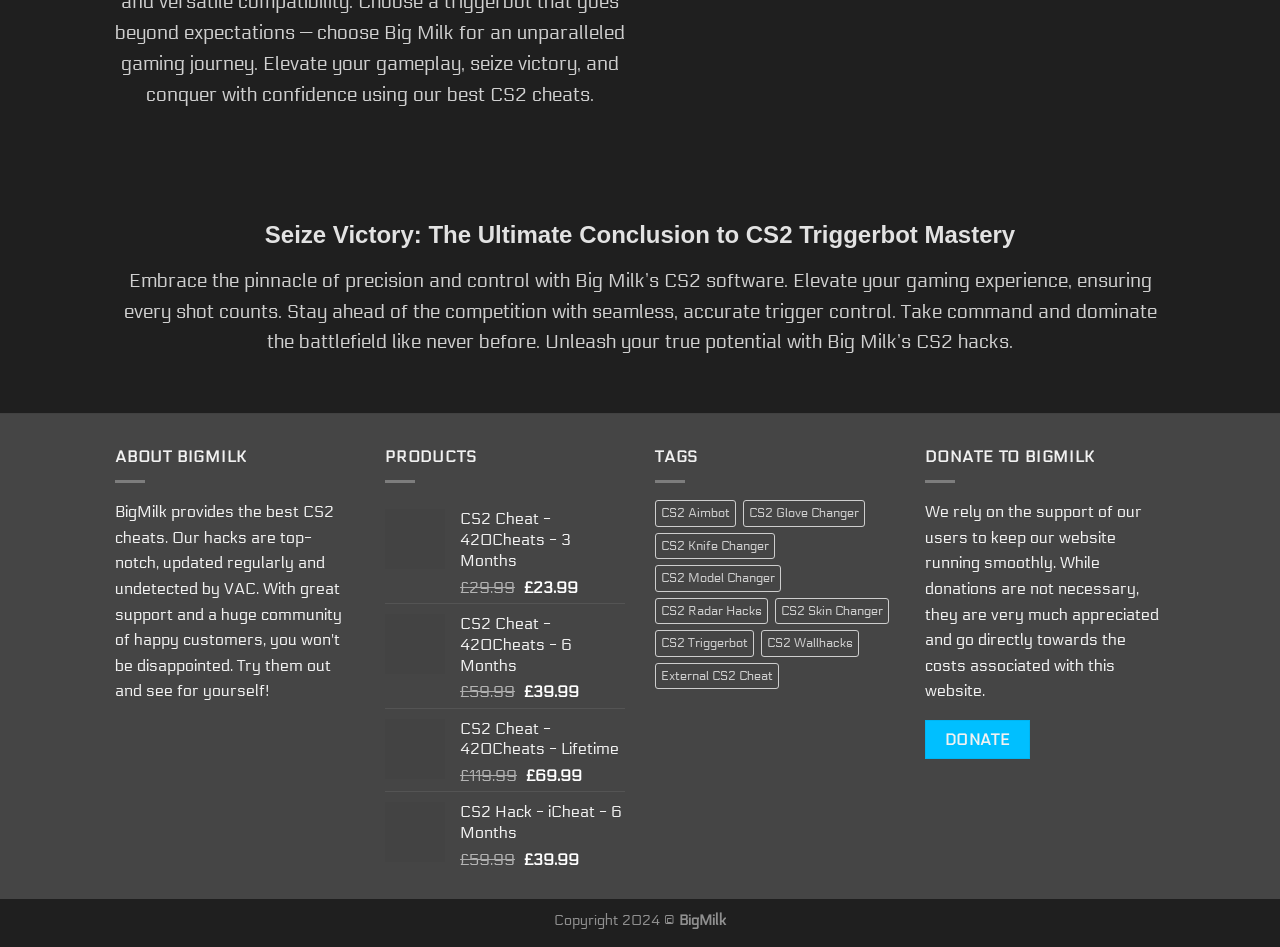Please respond in a single word or phrase: 
What is the name of the software company?

BigMilk